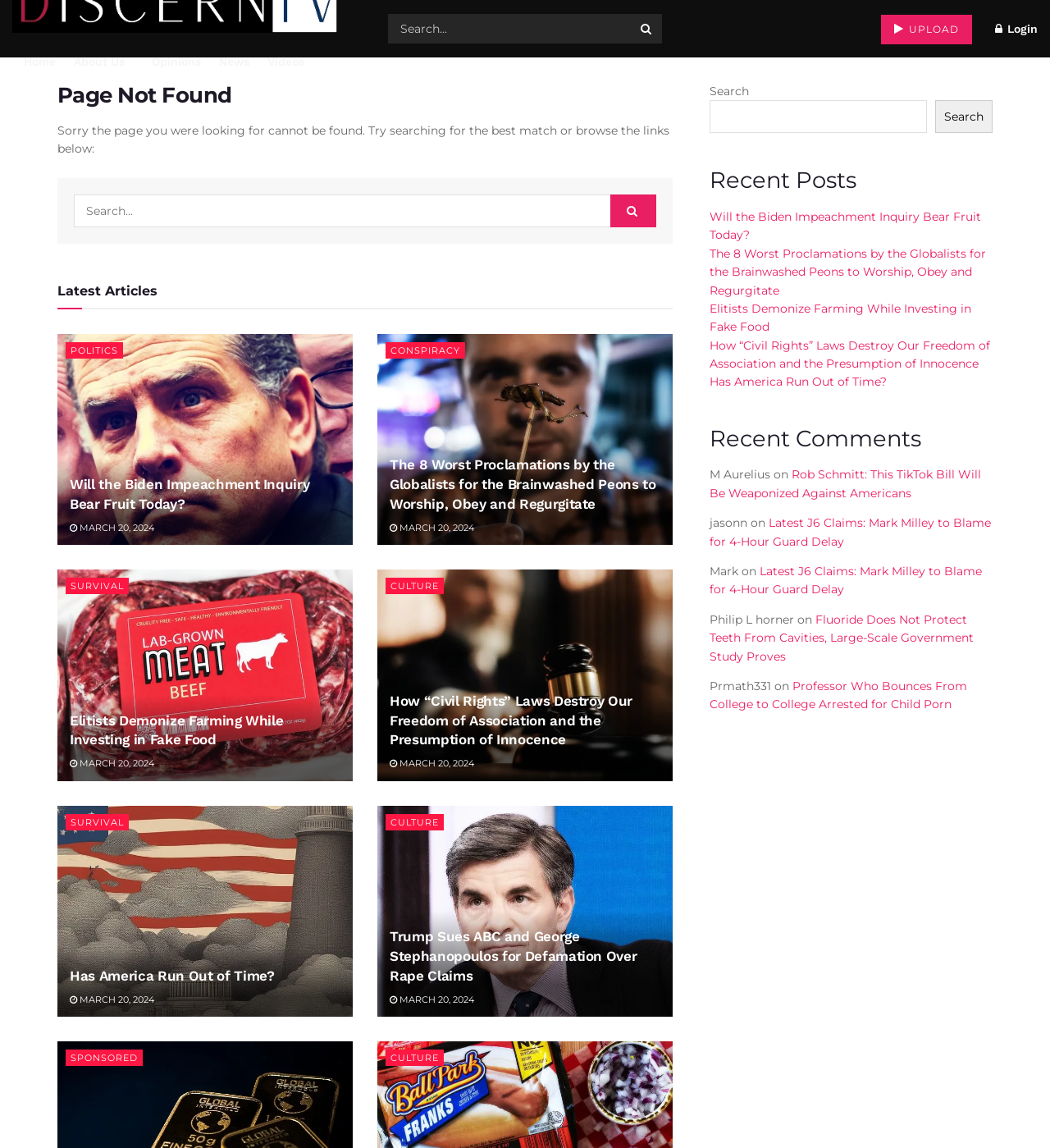Provide a single word or phrase answer to the question: 
What is the date of the article 'Will the Biden Impeachment Inquiry Bear Fruit Today?'?

MARCH 20, 2024